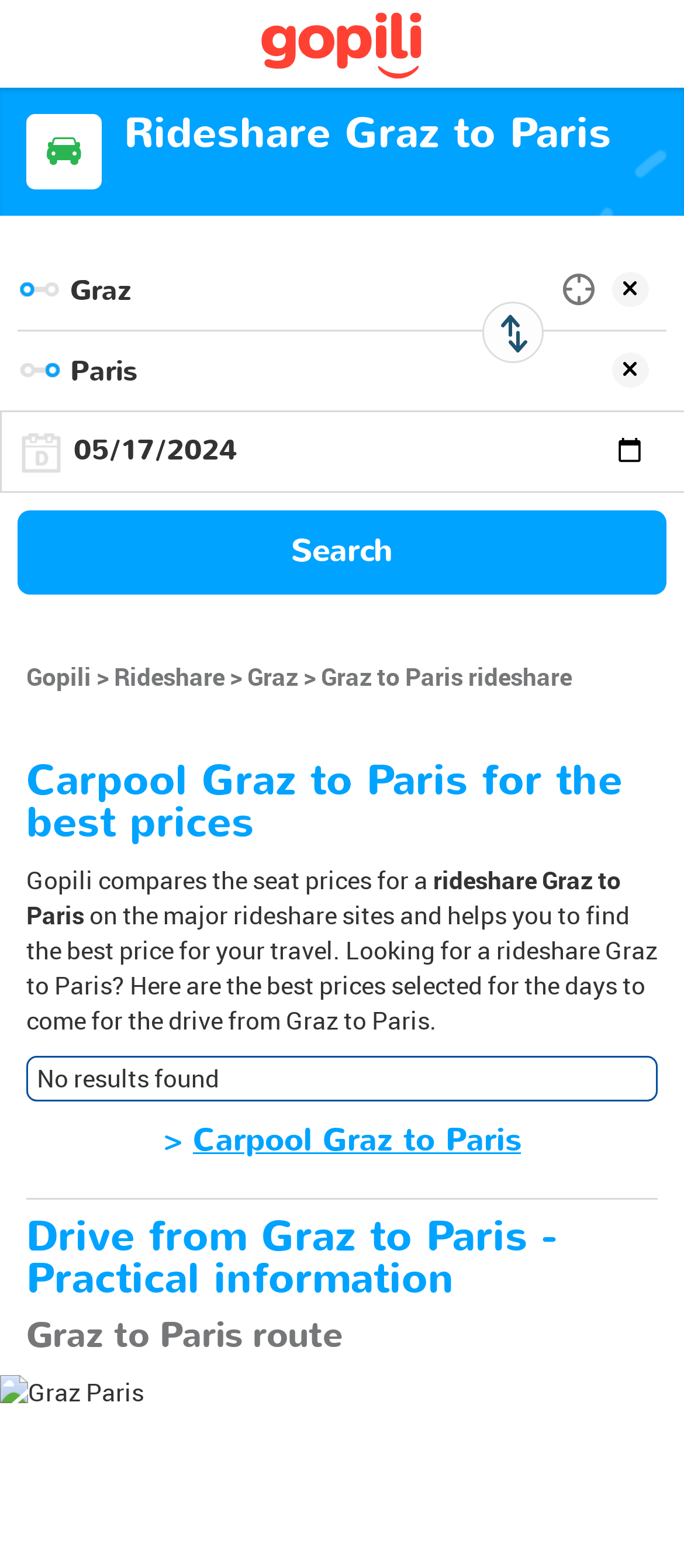Could you please study the image and provide a detailed answer to the question:
What type of travel is being compared?

The webpage is comparing prices for rideshares from Graz to Paris, as indicated by the heading 'Carpool Graz to Paris for the best prices' and the static text 'rideshare Graz to Paris'.